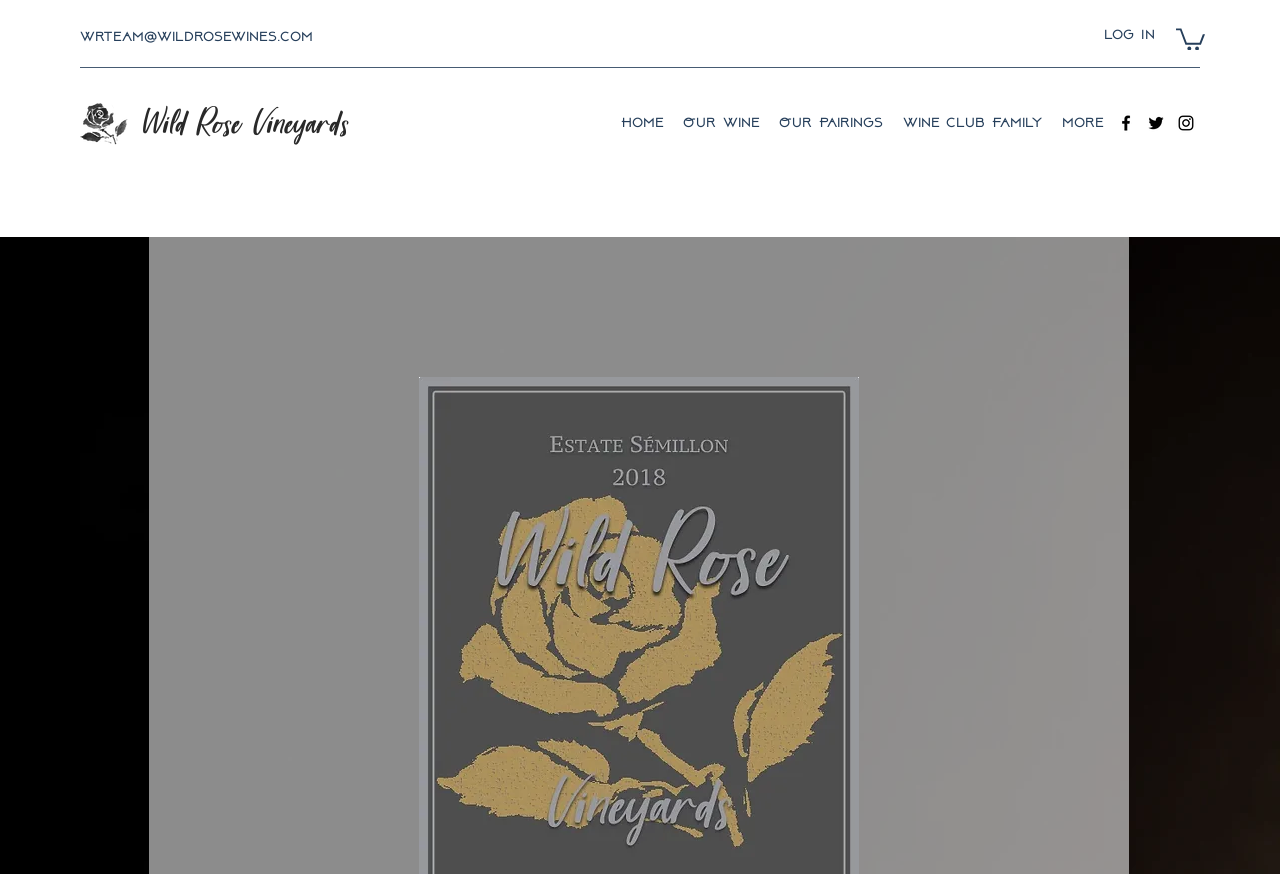Locate the UI element described as follows: "Our Pairings". Return the bounding box coordinates as four float numbers between 0 and 1 in the order [left, top, right, bottom].

[0.601, 0.124, 0.698, 0.158]